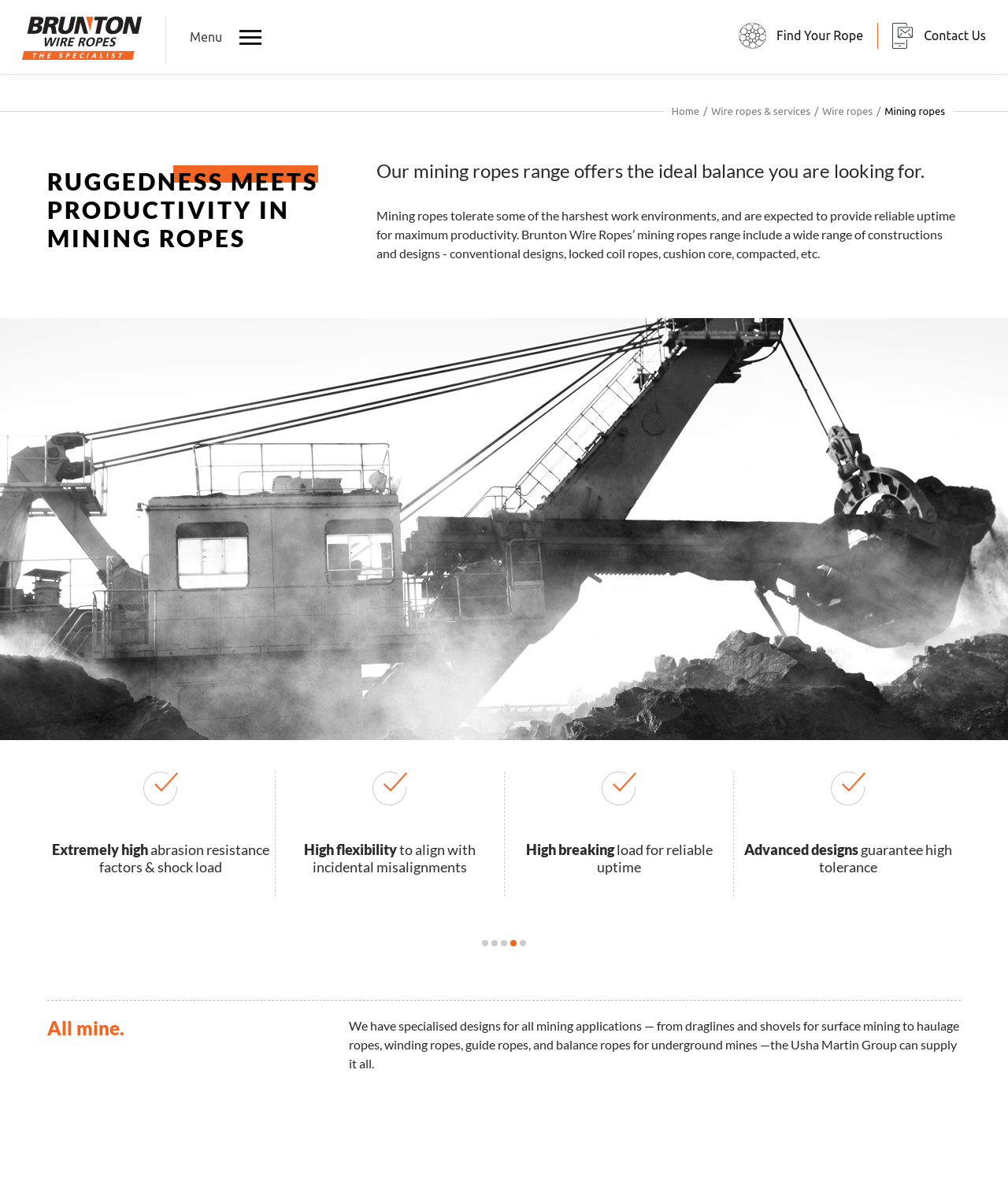Explain the webpage's design and content in an elaborate manner.

The webpage is about Brunton Wire Ropes FZCo, a company that specializes in wire ropes and services for the mining industry. At the top left of the page, there is a logo with the company name "Brunton Wire Ropes" and a link to the menu. On the top right, there are two links: "Find Your Rope" and "Contact Us".

Below the top section, there is a horizontal navigation bar with links to "Home", "Wire ropes & services", "Wire ropes", and "Mining ropes". 

The main content of the page is divided into three sections. The first section has a heading "RUGGEDNESS MEETS PRODUCTIVITY IN MINING ROPES" and a subheading that explains the ideal balance of their mining ropes range. Below the subheading, there is a paragraph of text that describes the harsh work environments that mining ropes tolerate and the various constructions and designs offered by Brunton Wire Ropes.

The second section has a heading "All mine." and a paragraph of text that explains the company's specialized designs for all mining applications, including surface and underground mines.

The third section is a list of four points, each with a figure and two lines of text. The points highlight the benefits of Brunton Wire Ropes' mining ropes, including extremely high abrasion resistance factors and shock load, high flexibility to align with incidental misalignments, high breaking load for reliable uptime, and advanced designs that guarantee high tolerance.